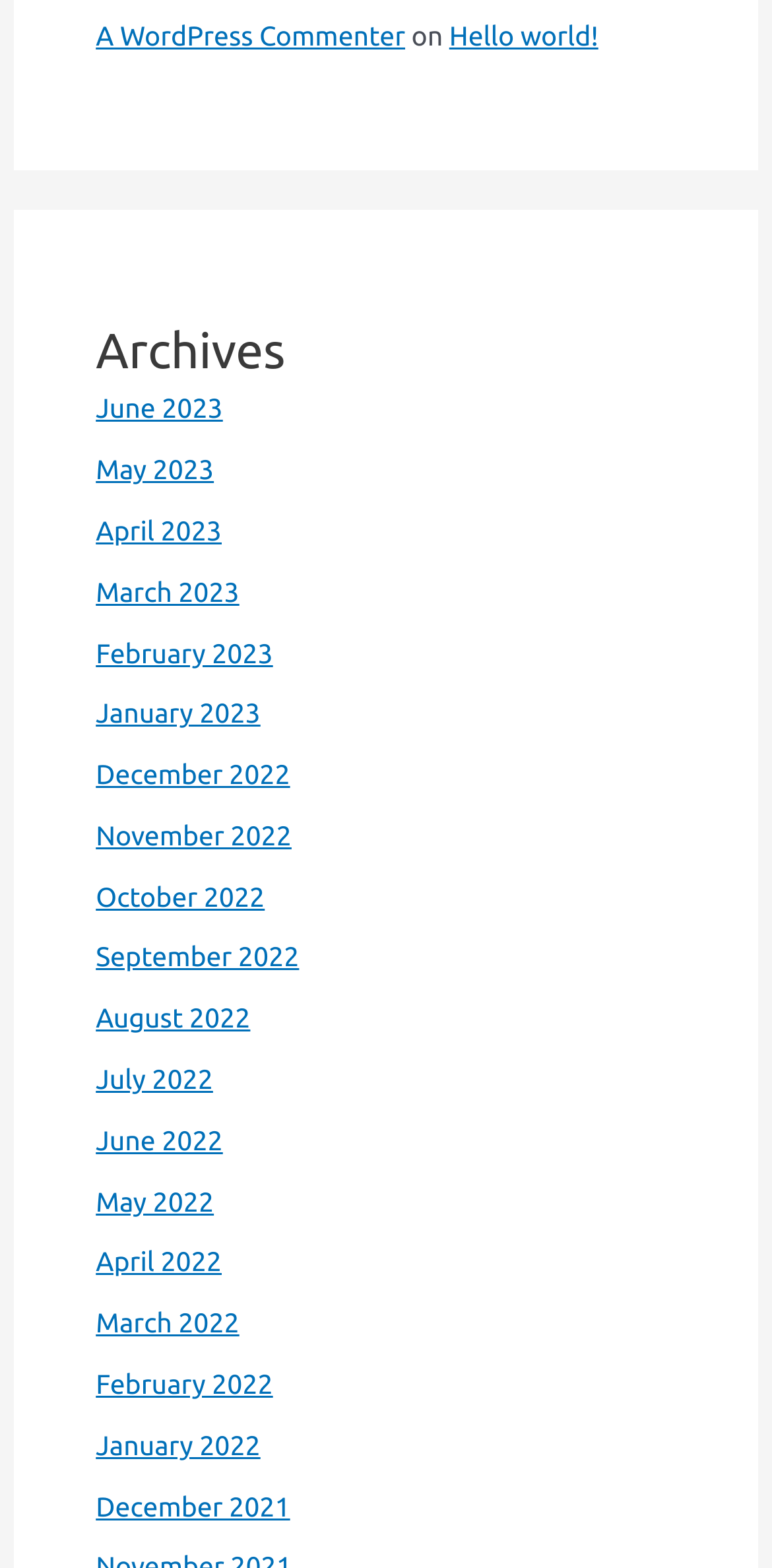Pinpoint the bounding box coordinates of the clickable element needed to complete the instruction: "read Hello world!". The coordinates should be provided as four float numbers between 0 and 1: [left, top, right, bottom].

[0.582, 0.013, 0.775, 0.033]